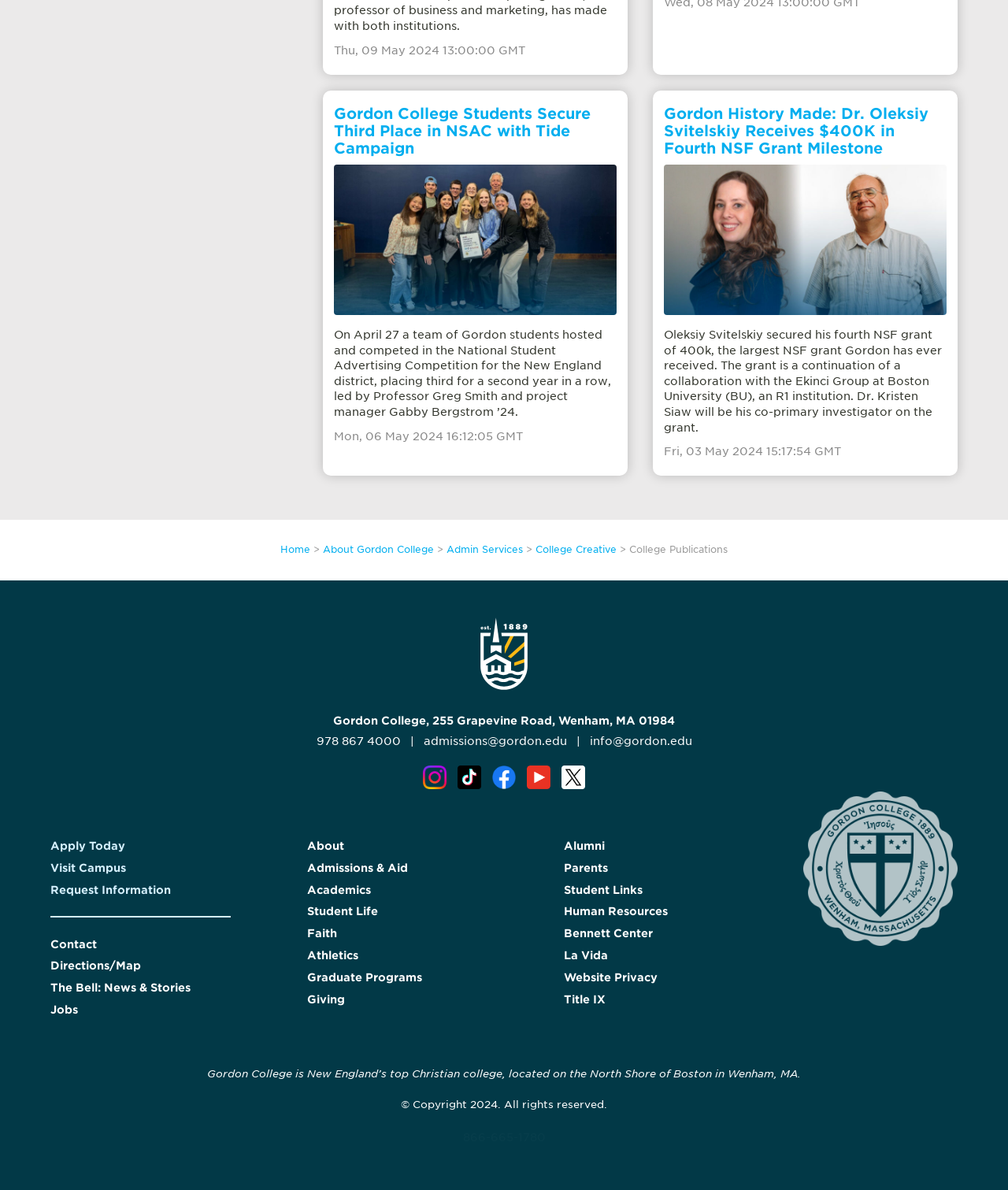Answer the question in one word or a short phrase:
What is the phone number of the college?

978 867 4000